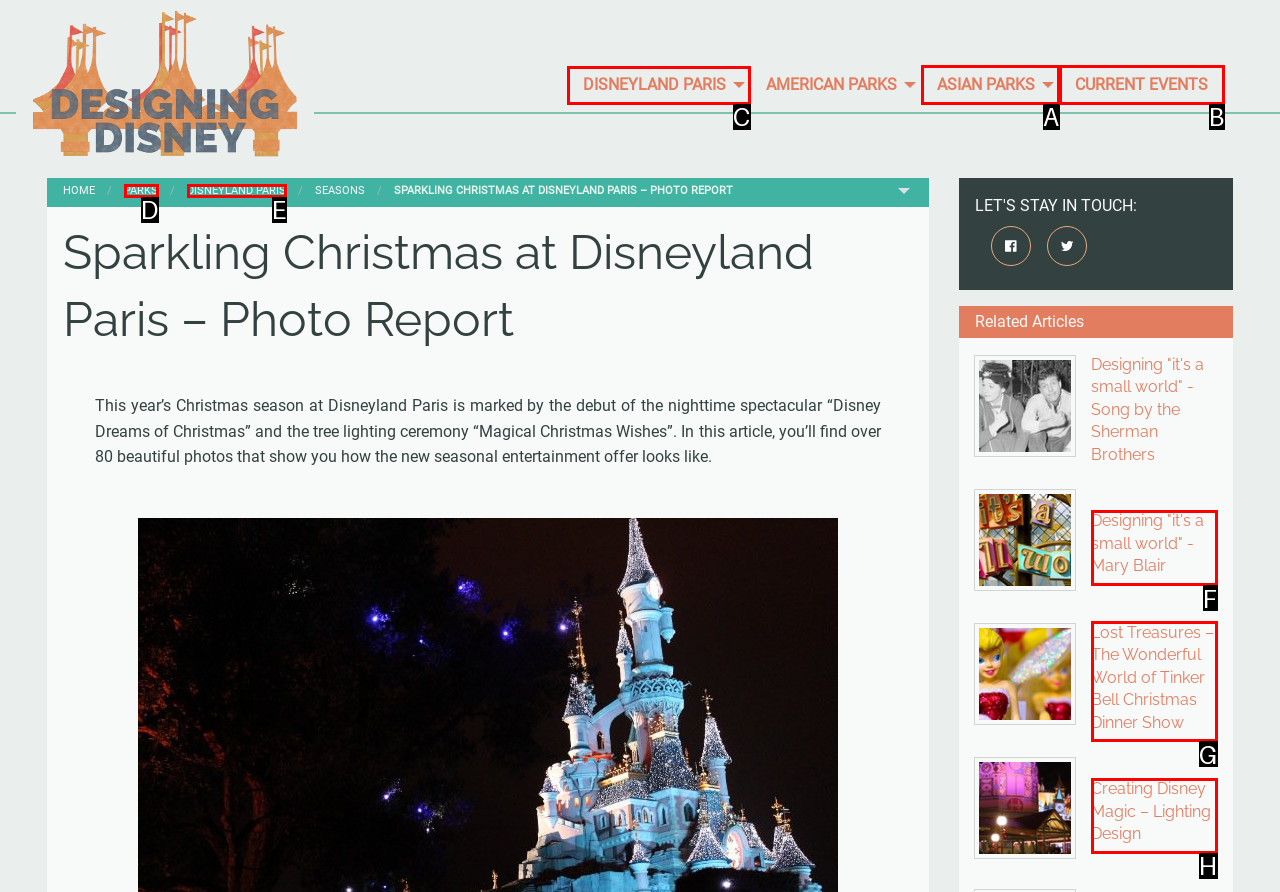For the task: Click on the 'Disneyland Paris' menu item, tell me the letter of the option you should click. Answer with the letter alone.

C